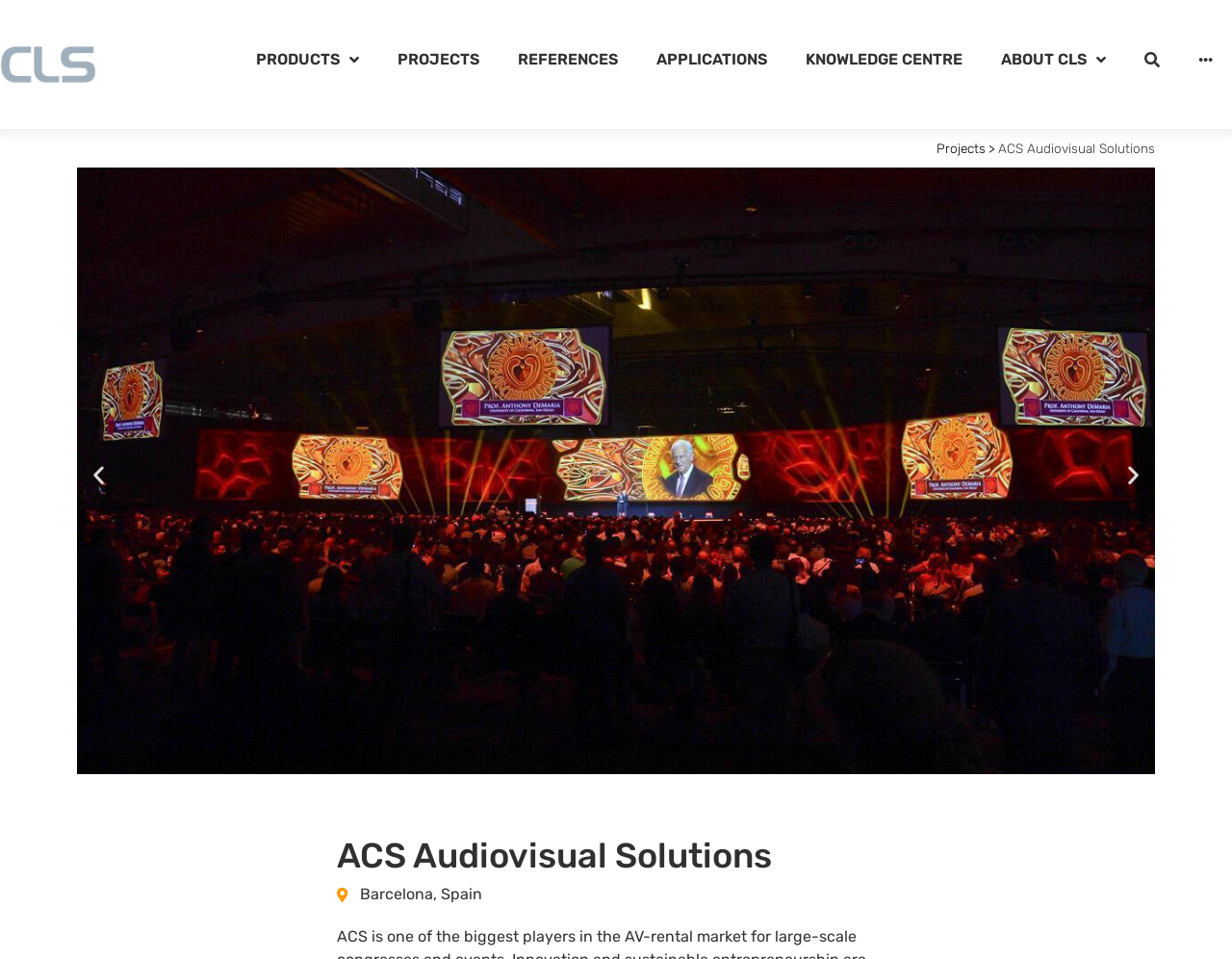Carefully examine the image and provide an in-depth answer to the question: What is the symbol next to 'ABOUT CLS'?

I found the symbol next to 'ABOUT CLS' by looking at the top navigation bar, where it is displayed as a Unicode character , which represents an arrow or a pointer.